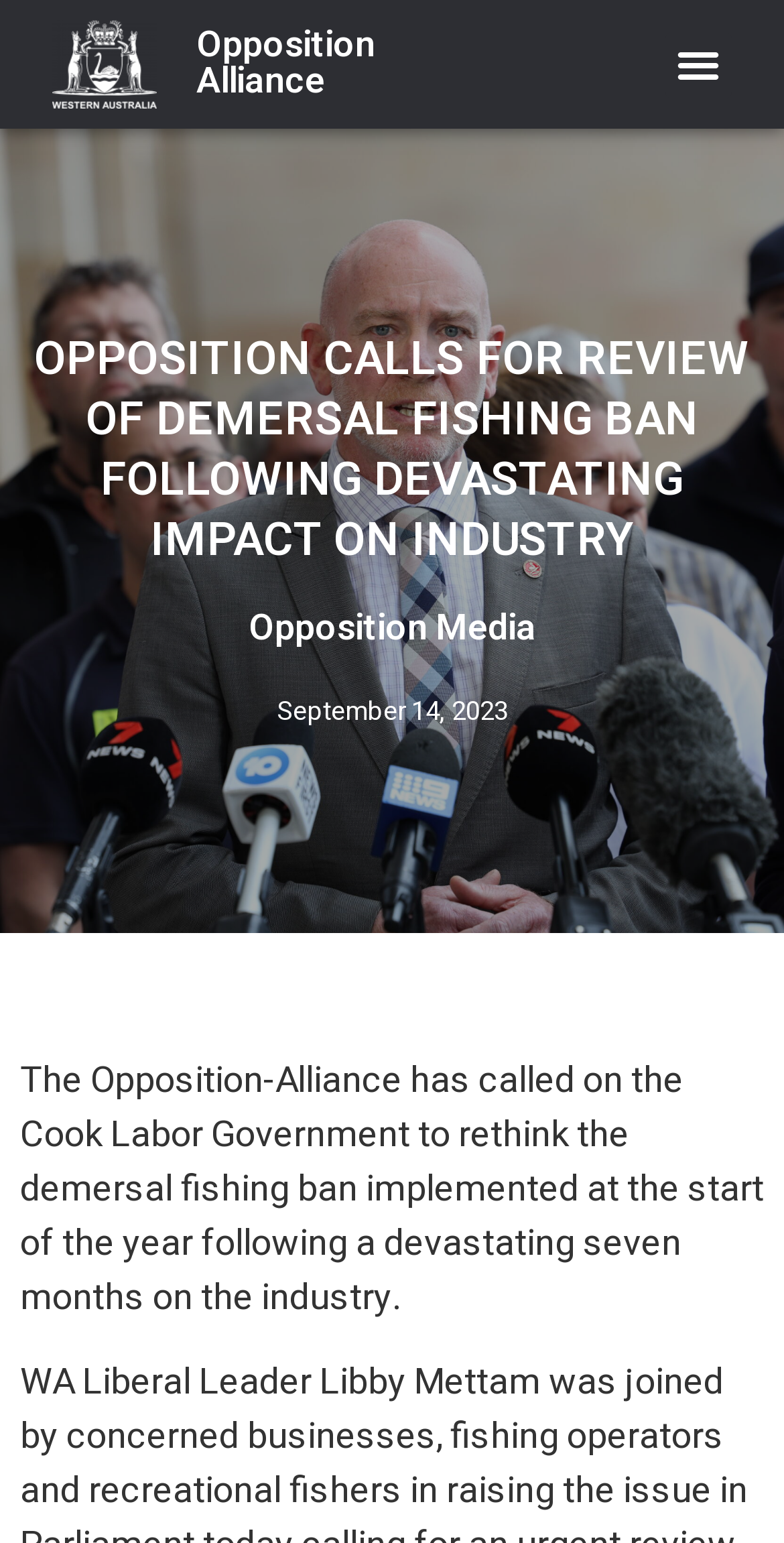Using the given element description, provide the bounding box coordinates (top-left x, top-left y, bottom-right x, bottom-right y) for the corresponding UI element in the screenshot: Opposition Alliance

[0.25, 0.012, 0.478, 0.071]